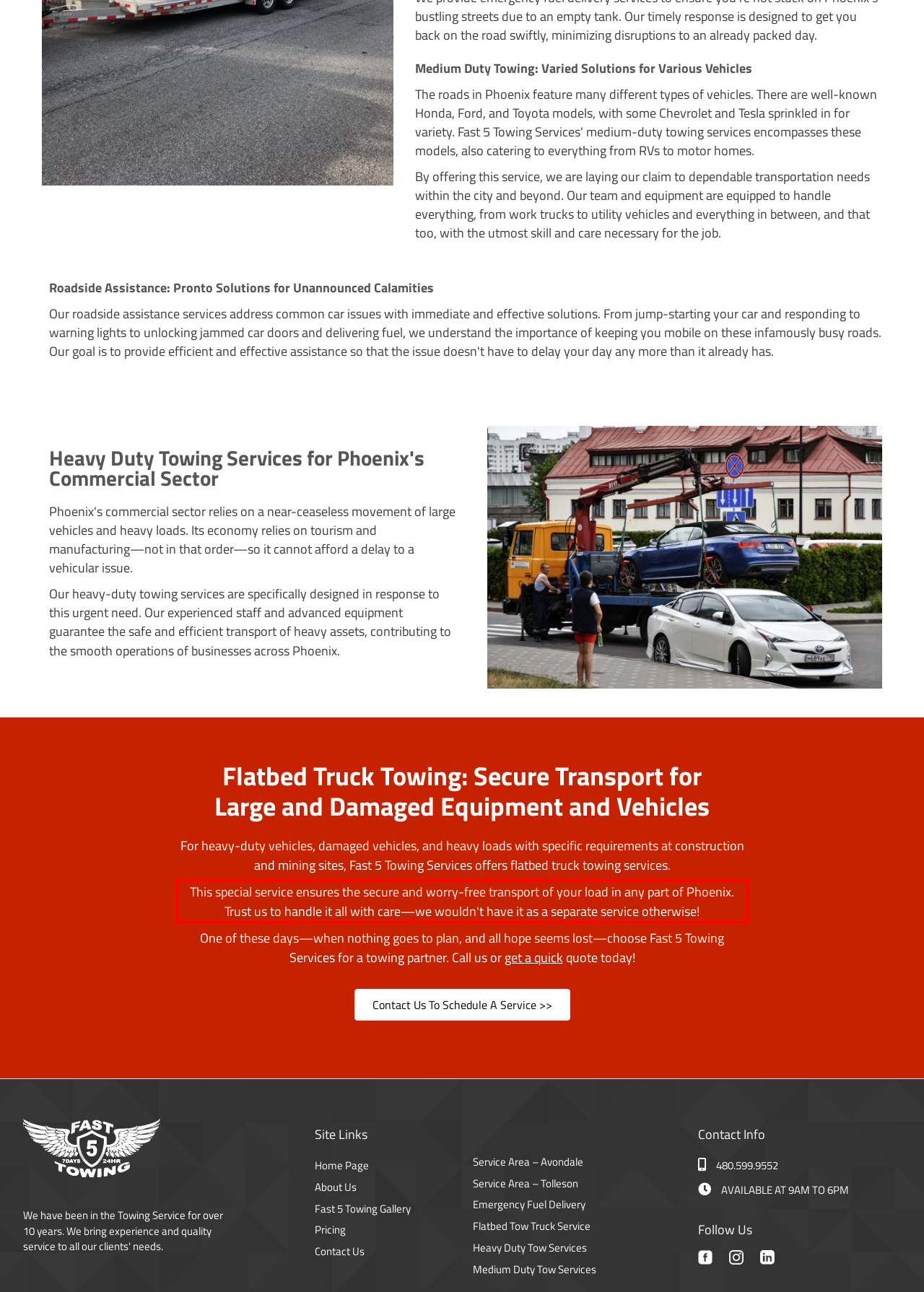Identify the text inside the red bounding box on the provided webpage screenshot by performing OCR.

This special service ensures the secure and worry-free transport of your load in any part of Phoenix. Trust us to handle it all with care—we wouldn't have it as a separate service otherwise!